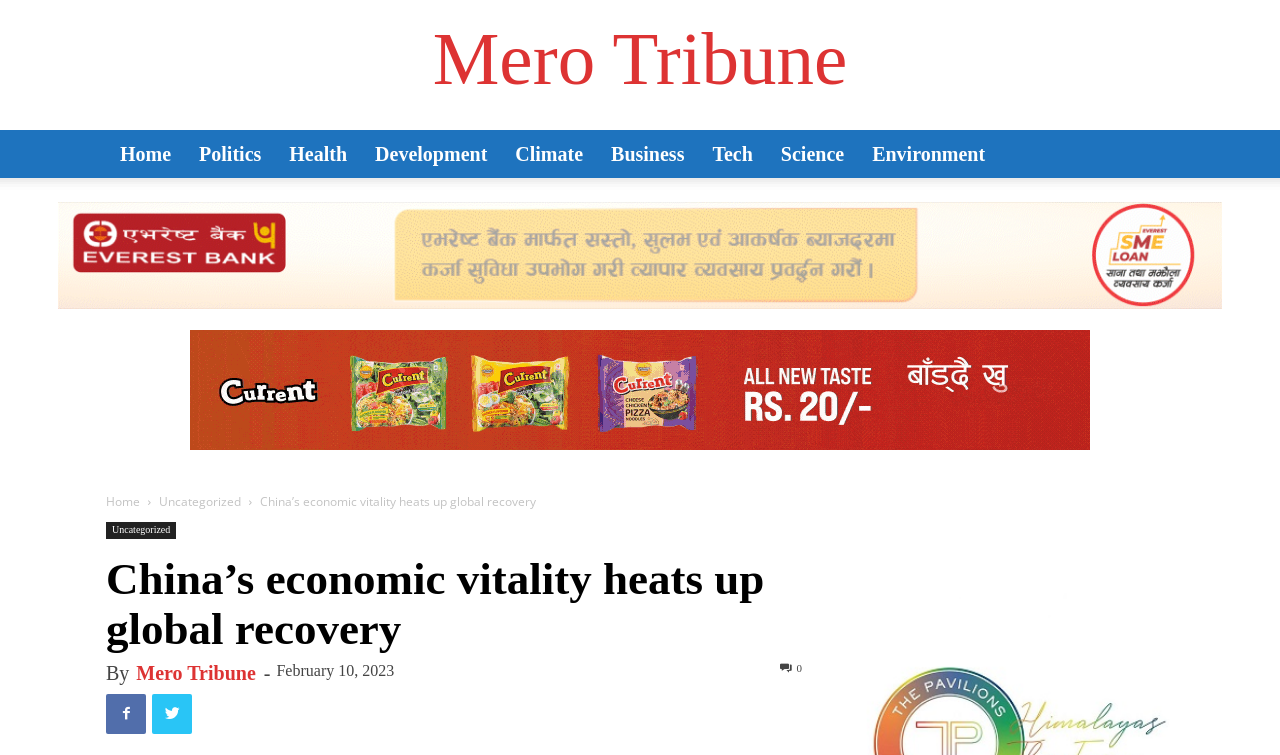From the given element description: "Mero Tribune", find the bounding box for the UI element. Provide the coordinates as four float numbers between 0 and 1, in the order [left, top, right, bottom].

[0.337, 0.028, 0.663, 0.147]